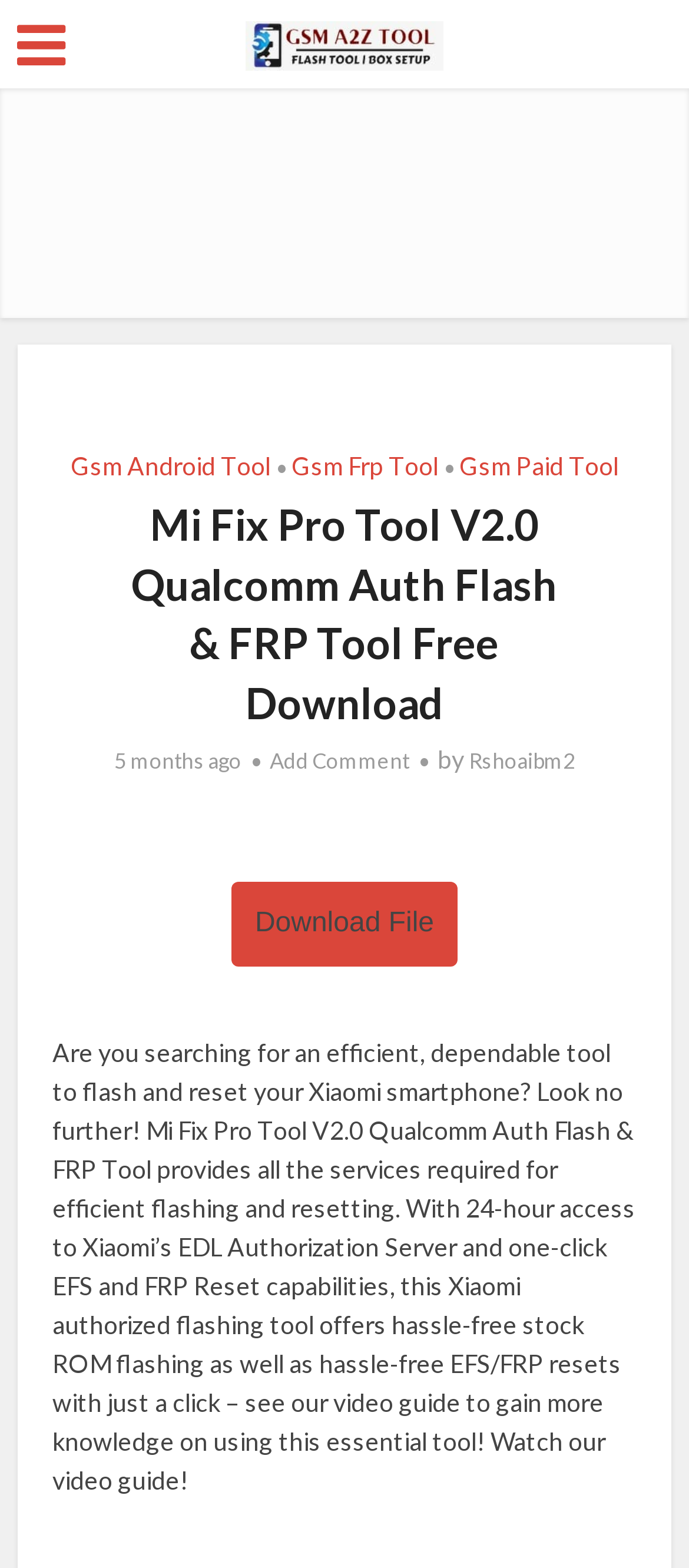Using the format (top-left x, top-left y, bottom-right x, bottom-right y), and given the element description, identify the bounding box coordinates within the screenshot: Gsm Paid Tool

[0.667, 0.287, 0.897, 0.307]